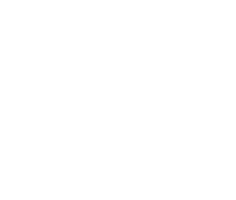What is the special offer for visitors attending the 'We Will Rock You' musical?
Please use the visual content to give a single word or phrase answer.

Discount on entry fees